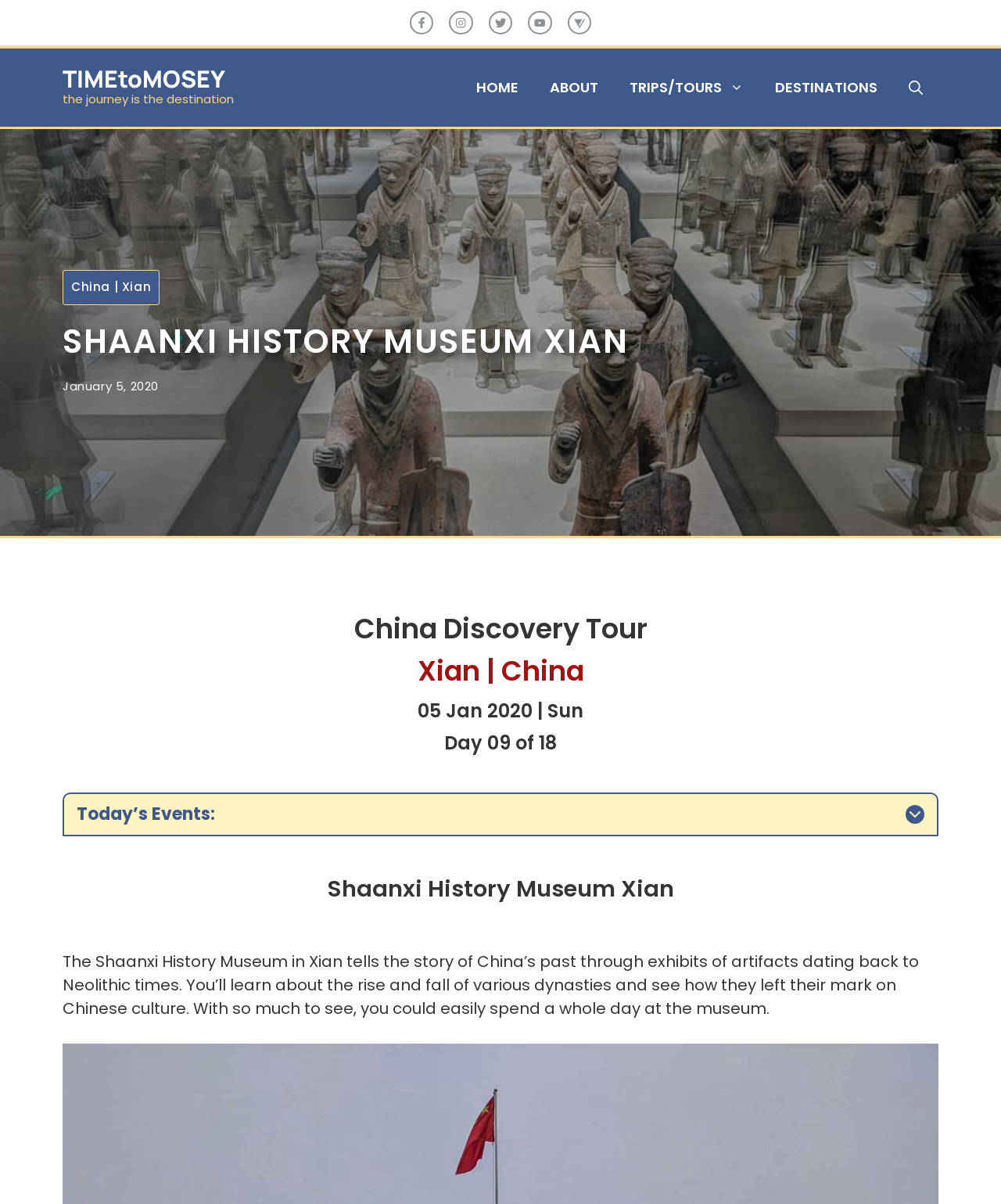Find the bounding box coordinates of the area to click in order to follow the instruction: "read about Shaanxi History Museum Xian".

[0.062, 0.727, 0.938, 0.75]